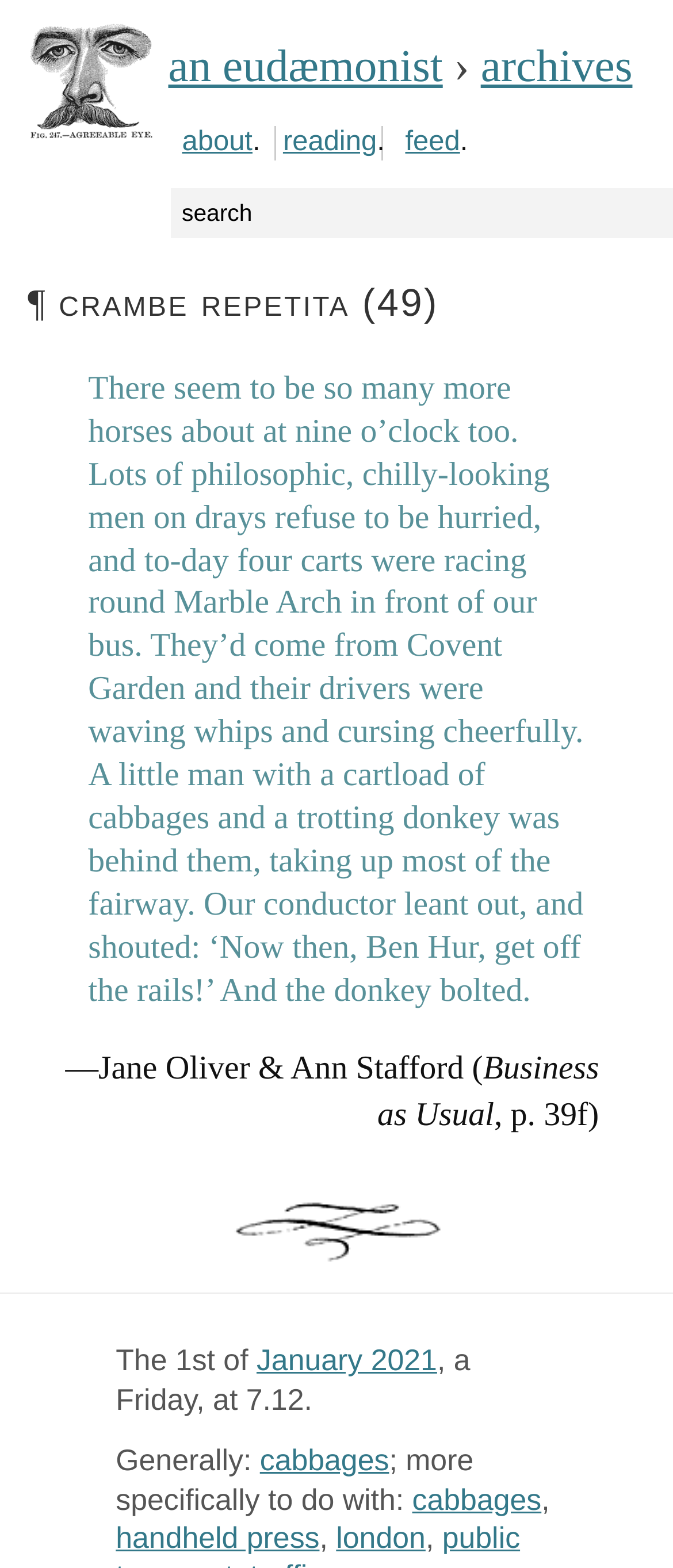Determine the bounding box coordinates of the region I should click to achieve the following instruction: "Copy a link to this post". Ensure the bounding box coordinates are four float numbers between 0 and 1, i.e., [left, top, right, bottom].

None